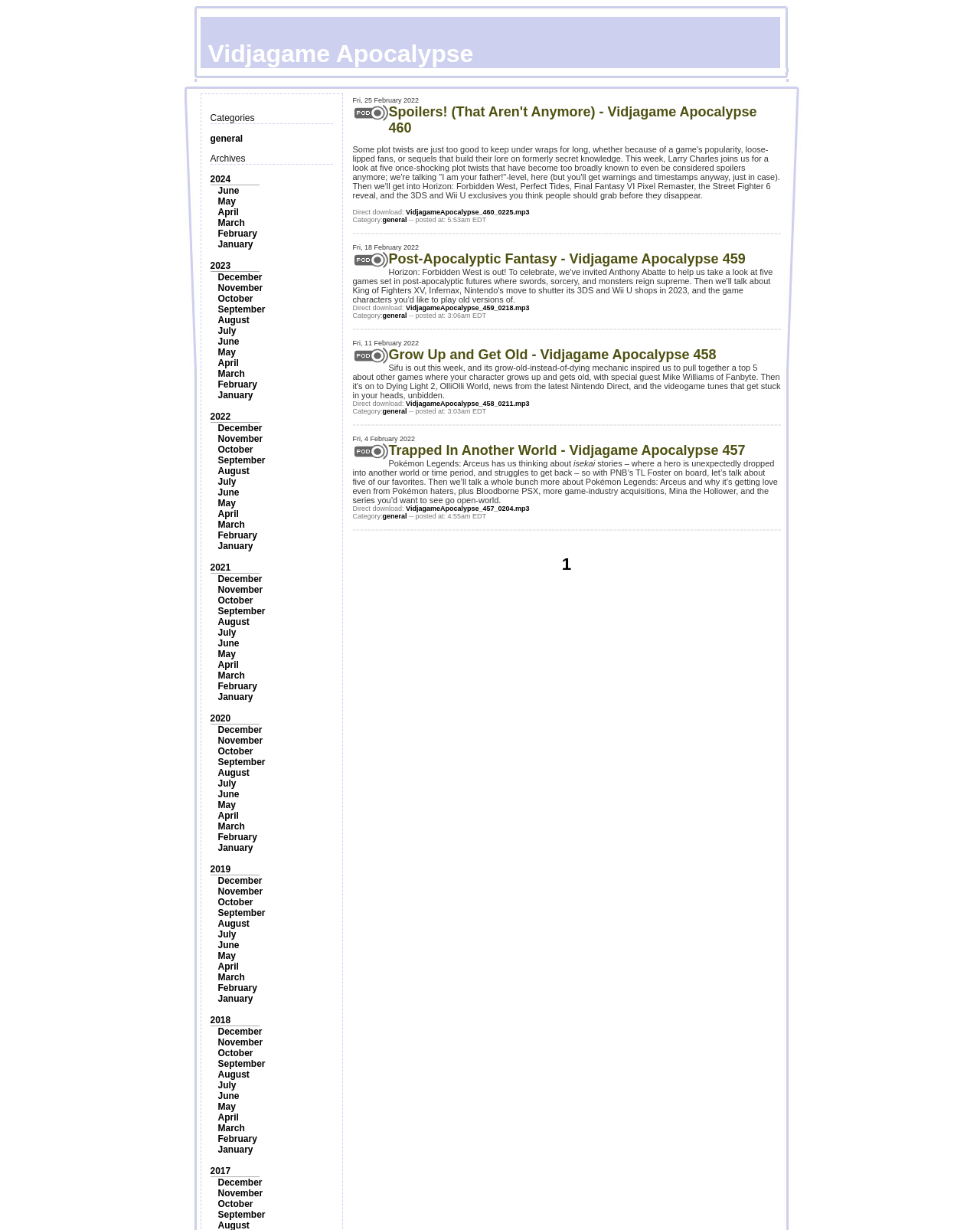Provide a single word or phrase answer to the question: 
What is the vertical position of the image relative to the link 'general'?

above